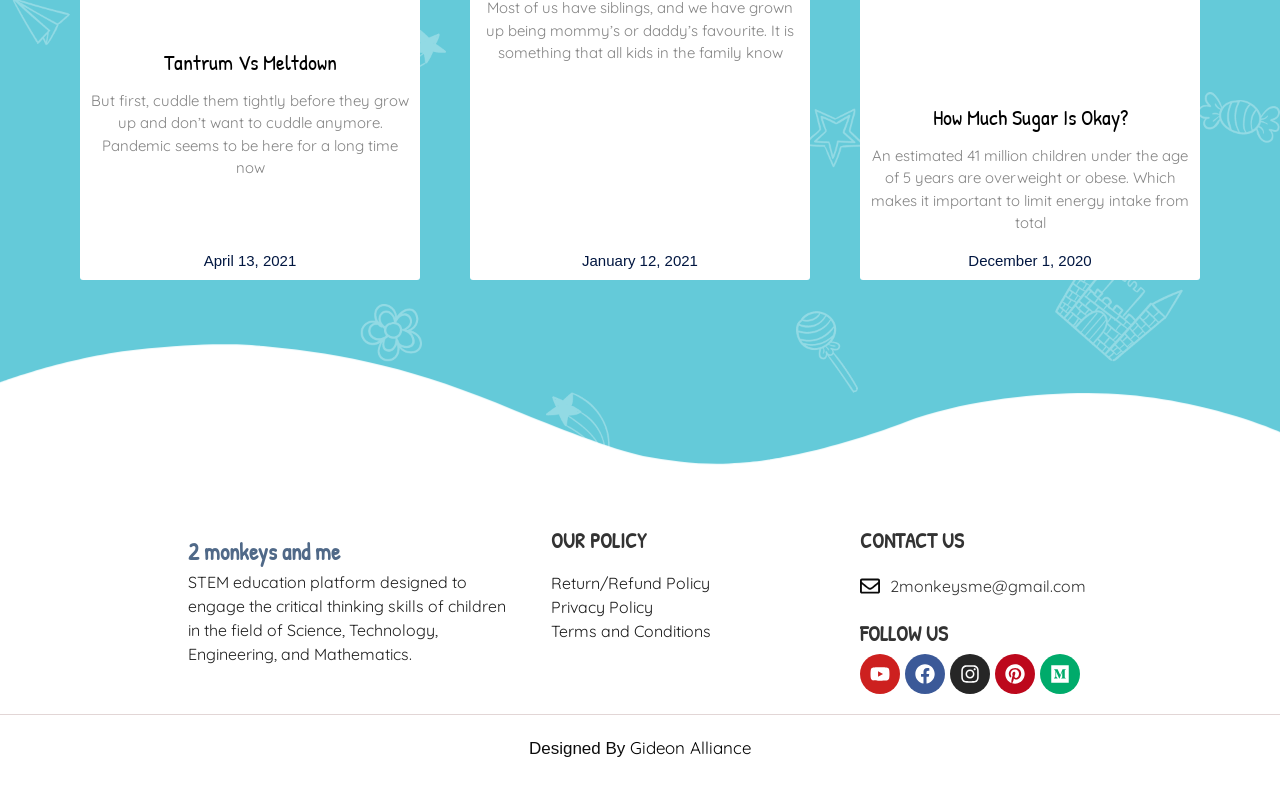What is the email address to contact?
Based on the screenshot, give a detailed explanation to answer the question.

The webpage provides a contact section with an email address '2monkeysme@gmail.com' which can be used to contact the website owners or administrators.